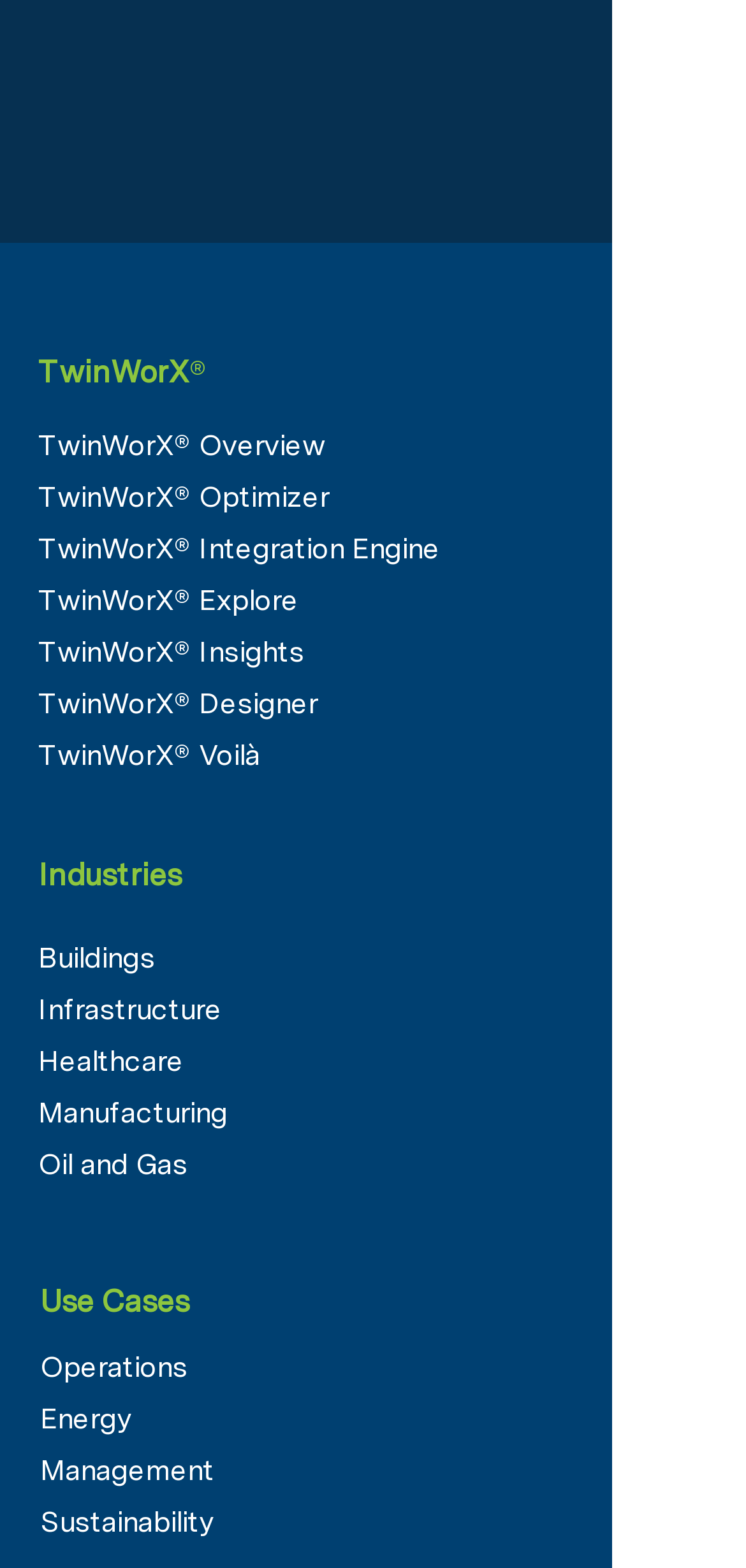How many main sections are there on the webpage?
Please provide a comprehensive answer based on the contents of the image.

By examining the webpage, I found three main sections: one with links related to TwinWorX products, one with links related to industries, and one with links related to use cases. These sections are visually separated and have distinct headings, so I assume they are the main sections on the webpage.